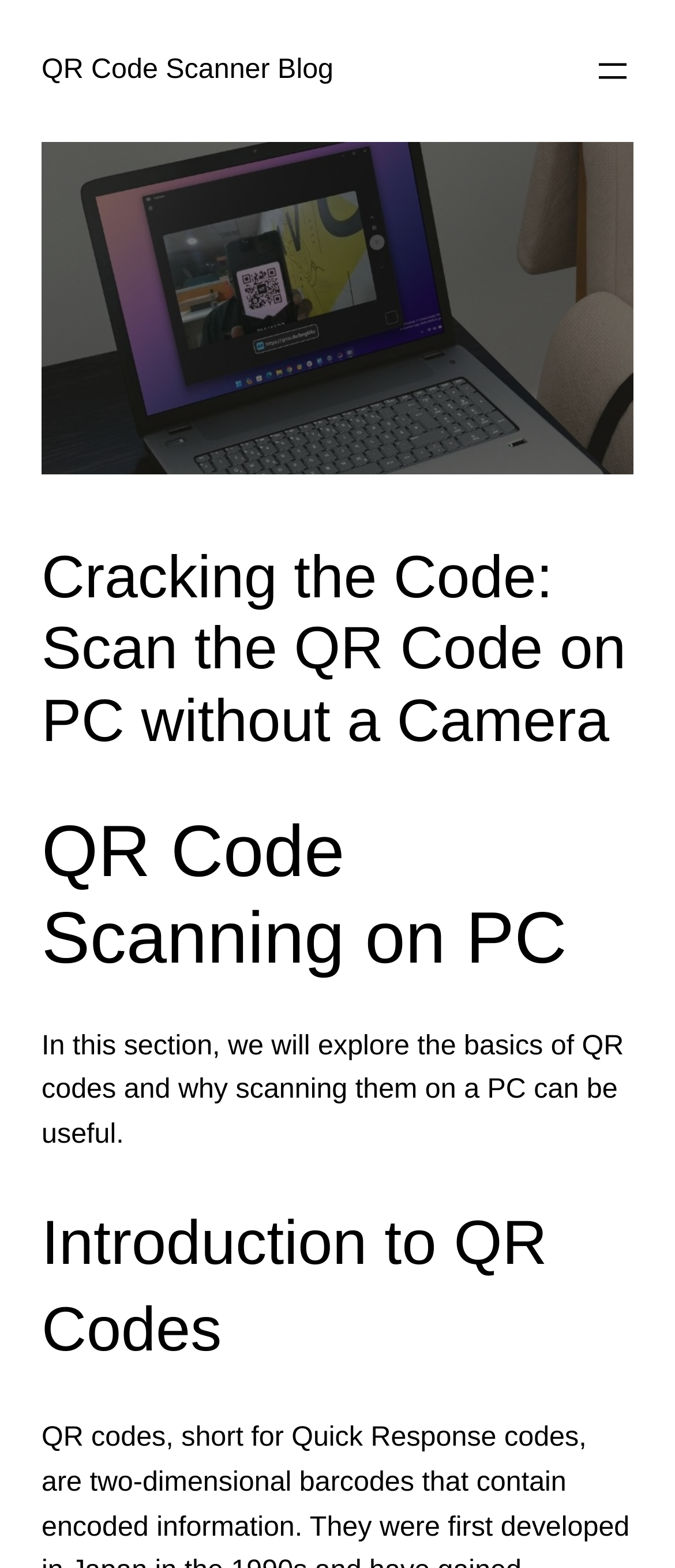Explain the webpage in detail, including its primary components.

The webpage is about scanning QR codes on a PC without a camera. At the top left, there is a link to the "QR Code Scanner Blog". Next to it, on the top right, is a button to open a menu. Below the top section, there is a large figure that takes up most of the width, containing an image related to scanning QR codes on a PC. 

Below the image, there are three headings in a vertical sequence. The first heading is "Cracking the Code: Scan the QR Code on PC without a Camera", which is likely the title of the article. The second heading is "QR Code Scanning on PC", and the third is "Introduction to QR Codes". 

Between the second and third headings, there is a paragraph of text that provides an introduction to the topic, explaining the basics of QR codes and their usefulness on a PC. Overall, the webpage appears to be an informative article about QR code scanning on PCs.